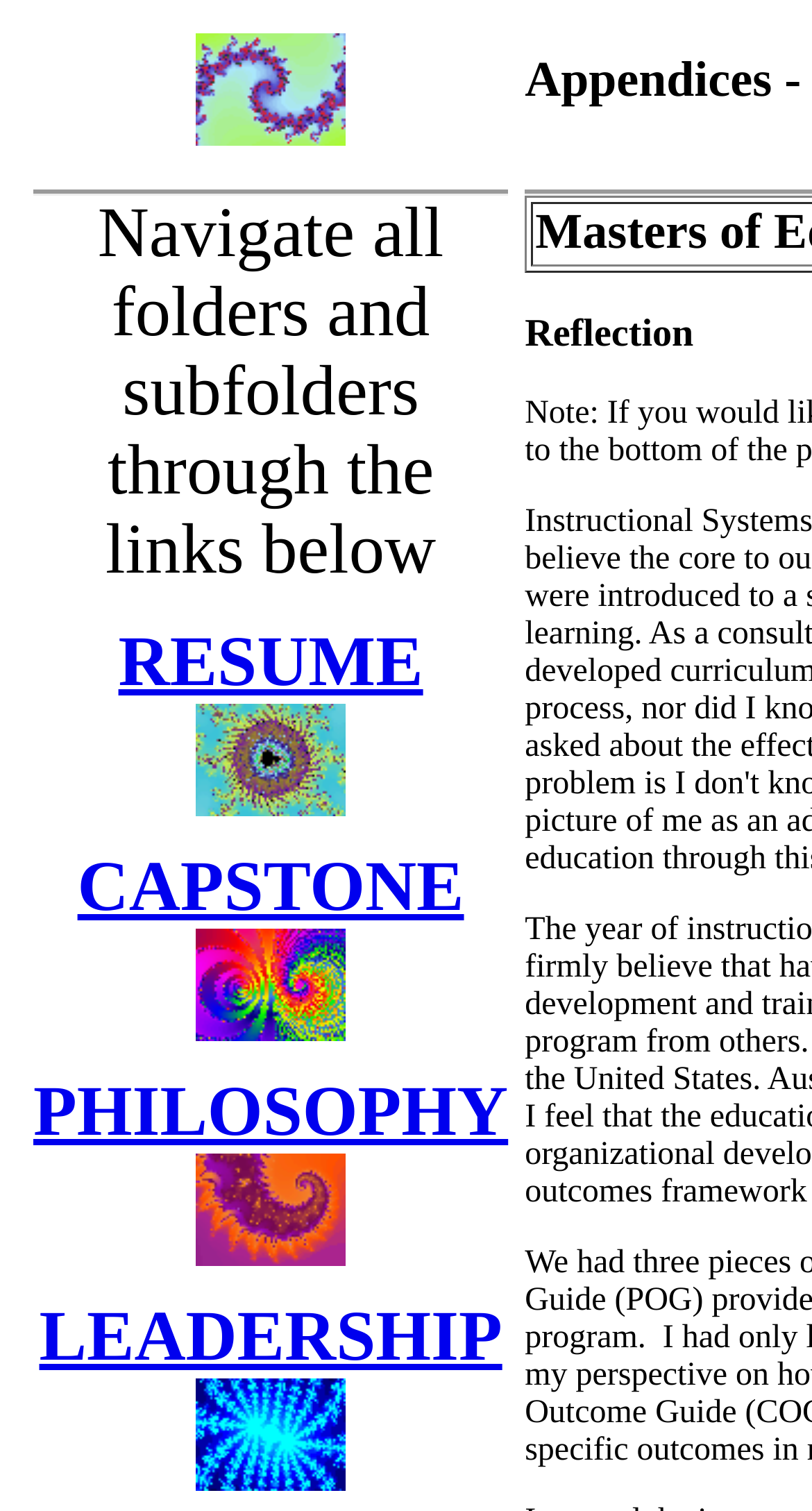Construct a comprehensive caption that outlines the webpage's structure and content.

The webpage is a portfolio of John Inman's Masters of Education, showcasing his accomplishments and experiences. At the top-left corner, there is a grid cell that spans about half of the page's width. Within this grid cell, there is a prominent image situated near the top-center of the page. 

Below the image, there are five sections, each containing a link with a descriptive title and an accompanying image. The first section is labeled "RESUME" and is positioned near the top-center of the page. The second section has no label but is accompanied by an image and is situated below the "RESUME" section. 

The third section is labeled "CAPSTONE" and is positioned near the middle-left of the page. The fourth section has no label but is accompanied by an image and is situated below the "CAPSTONE" section. The fifth section is labeled "PHILOSOPHY" and is positioned near the bottom-left of the page. 

The sixth section has no label but is accompanied by an image and is situated below the "PHILOSOPHY" section. The seventh and final section is labeled "LEADERSHIP" and is positioned near the bottom-center of the page. Each of these sections has a corresponding image situated to the right of the link.